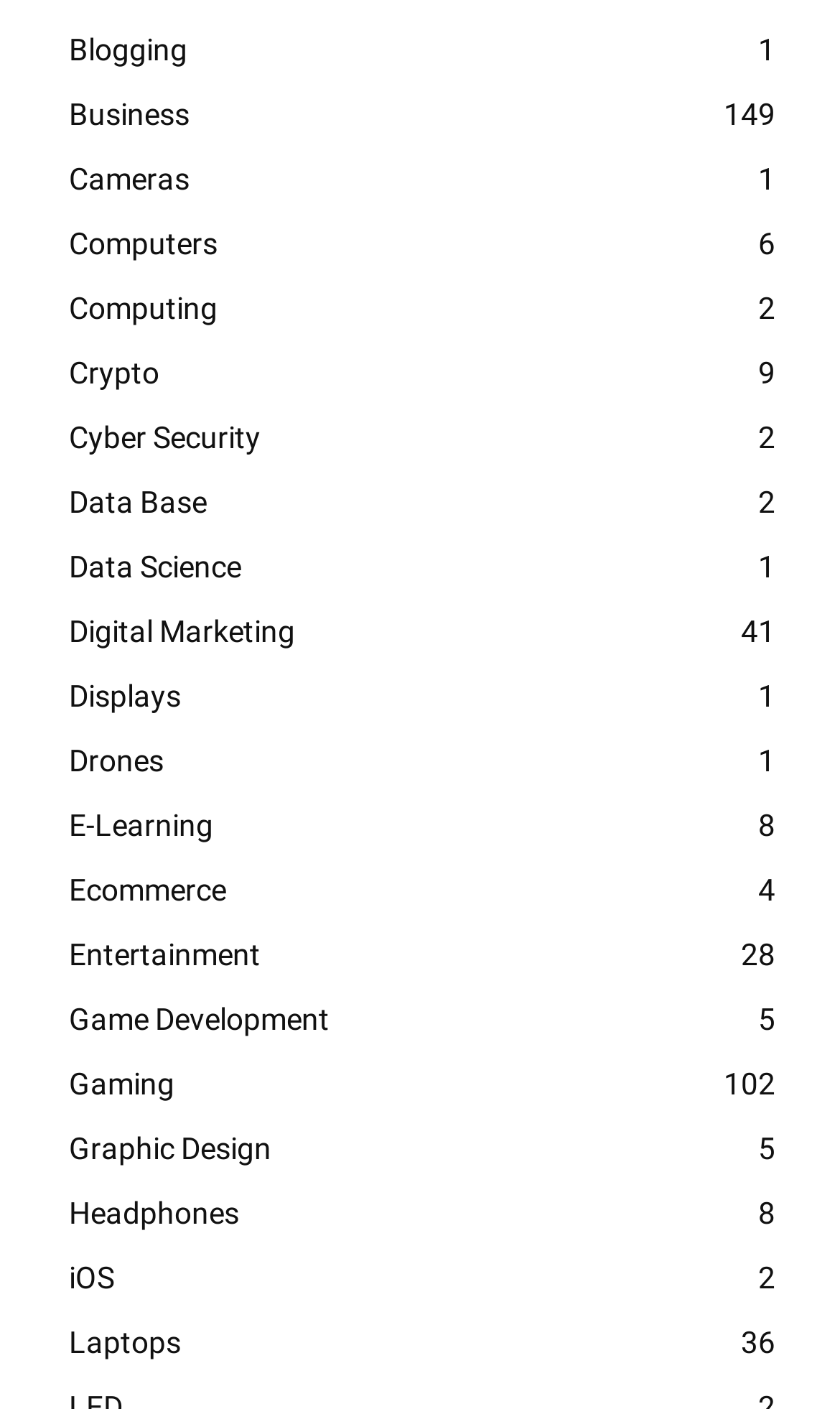Please locate the bounding box coordinates for the element that should be clicked to achieve the following instruction: "Learn about Cyber Security". Ensure the coordinates are given as four float numbers between 0 and 1, i.e., [left, top, right, bottom].

[0.051, 0.288, 0.949, 0.334]